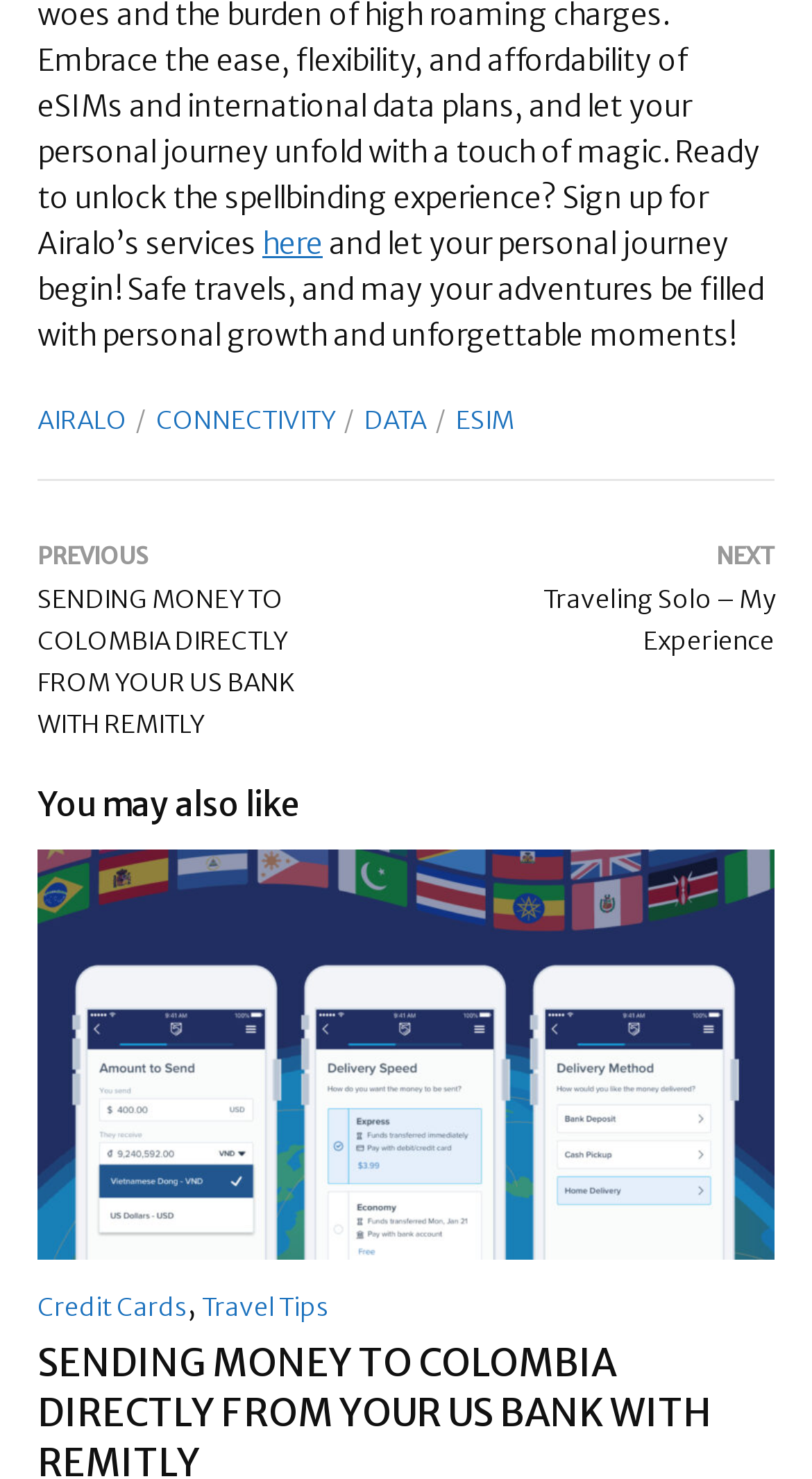Please locate the bounding box coordinates of the element that should be clicked to complete the given instruction: "Check out Travel Tips".

[0.249, 0.868, 0.405, 0.899]